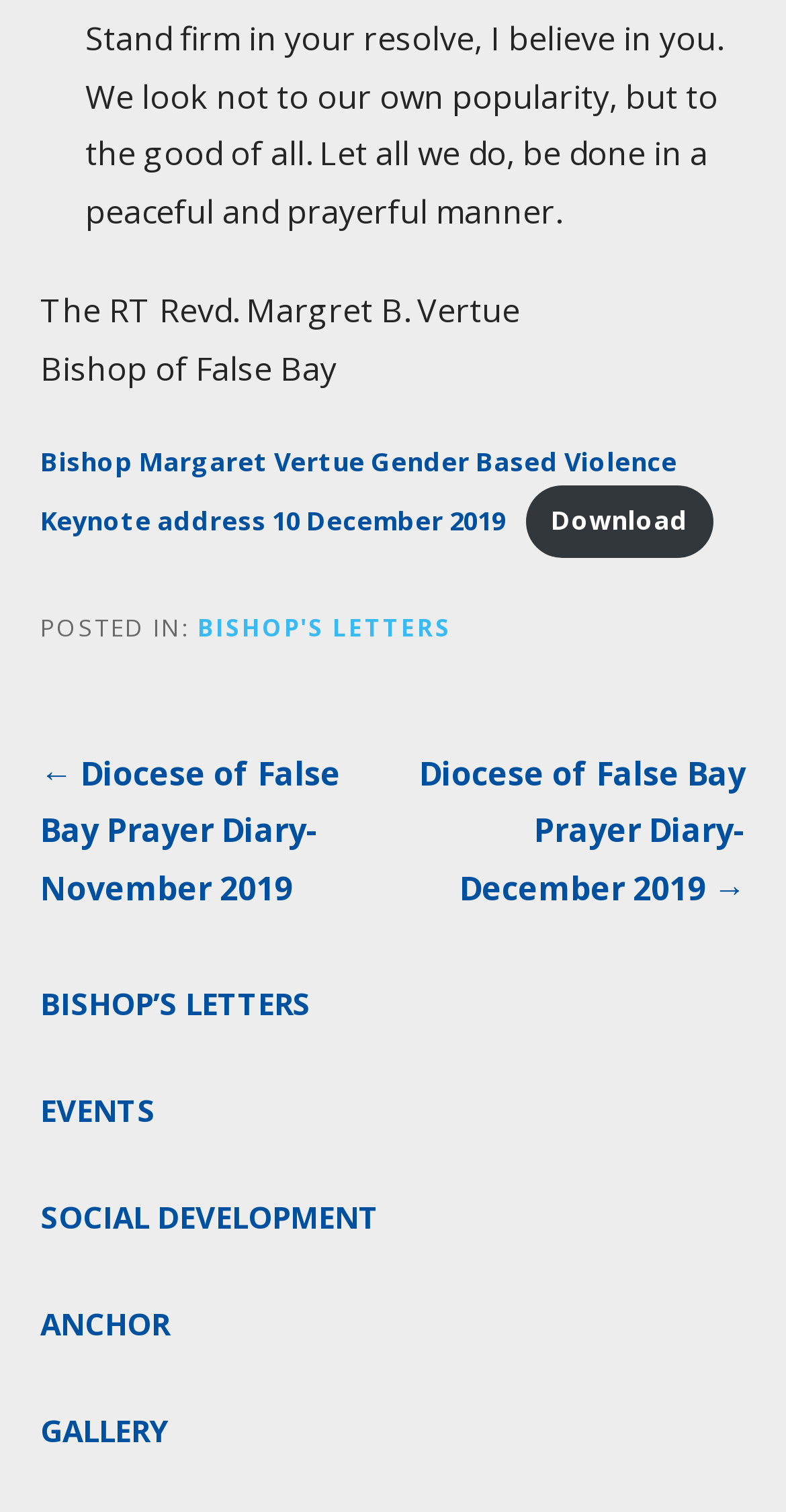Who is the author of the quote?
Look at the image and provide a detailed response to the question.

The quote 'Stand firm in your resolve, I believe in you. We look not to our own popularity, but to the good of all. Let all we do, be done in a peaceful and prayerful manner.' is attributed to The RT Revd. Margret B. Vertue, as indicated by the StaticText element with the text 'The RT Revd. Margret B. Vertue' located below the quote.